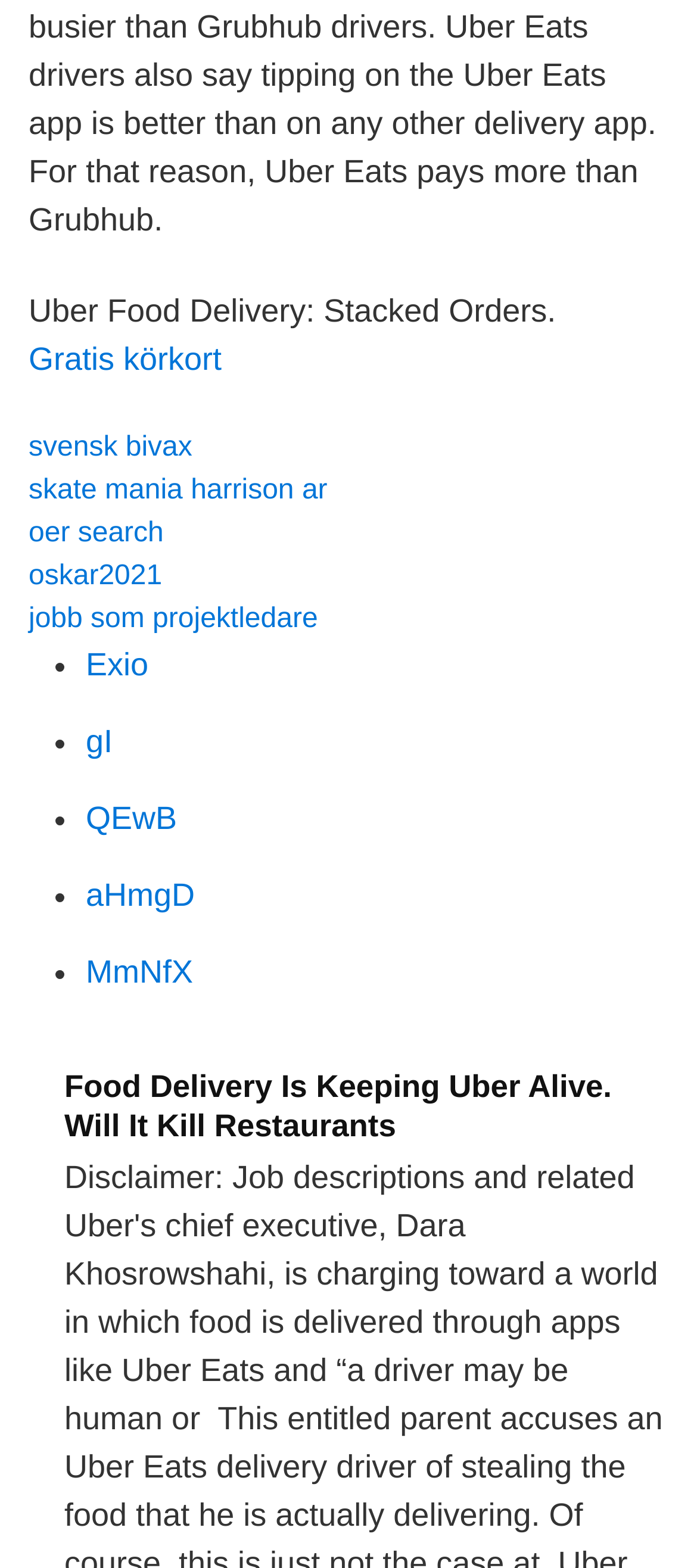What is the topic of the article?
Refer to the image and provide a concise answer in one word or phrase.

Food delivery and Uber